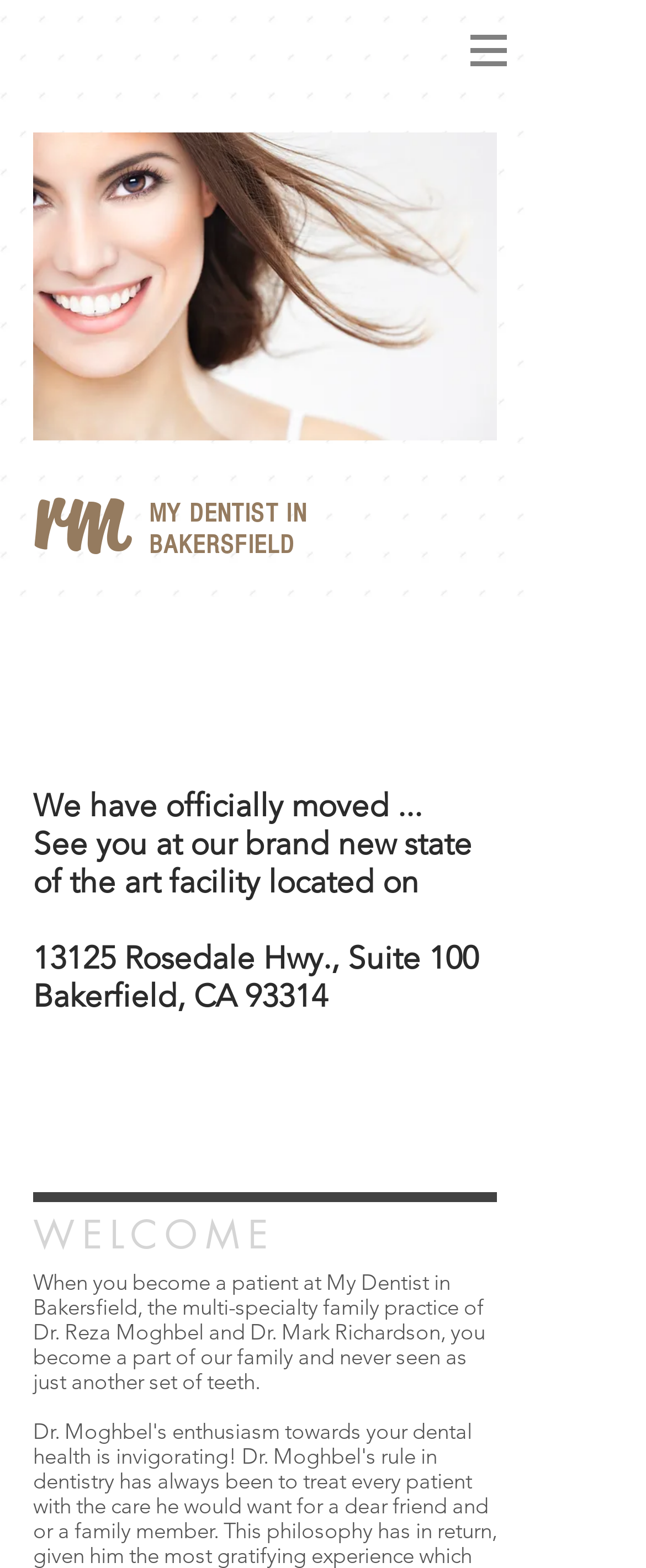Provide a brief response in the form of a single word or phrase:
How many social media links are there?

3